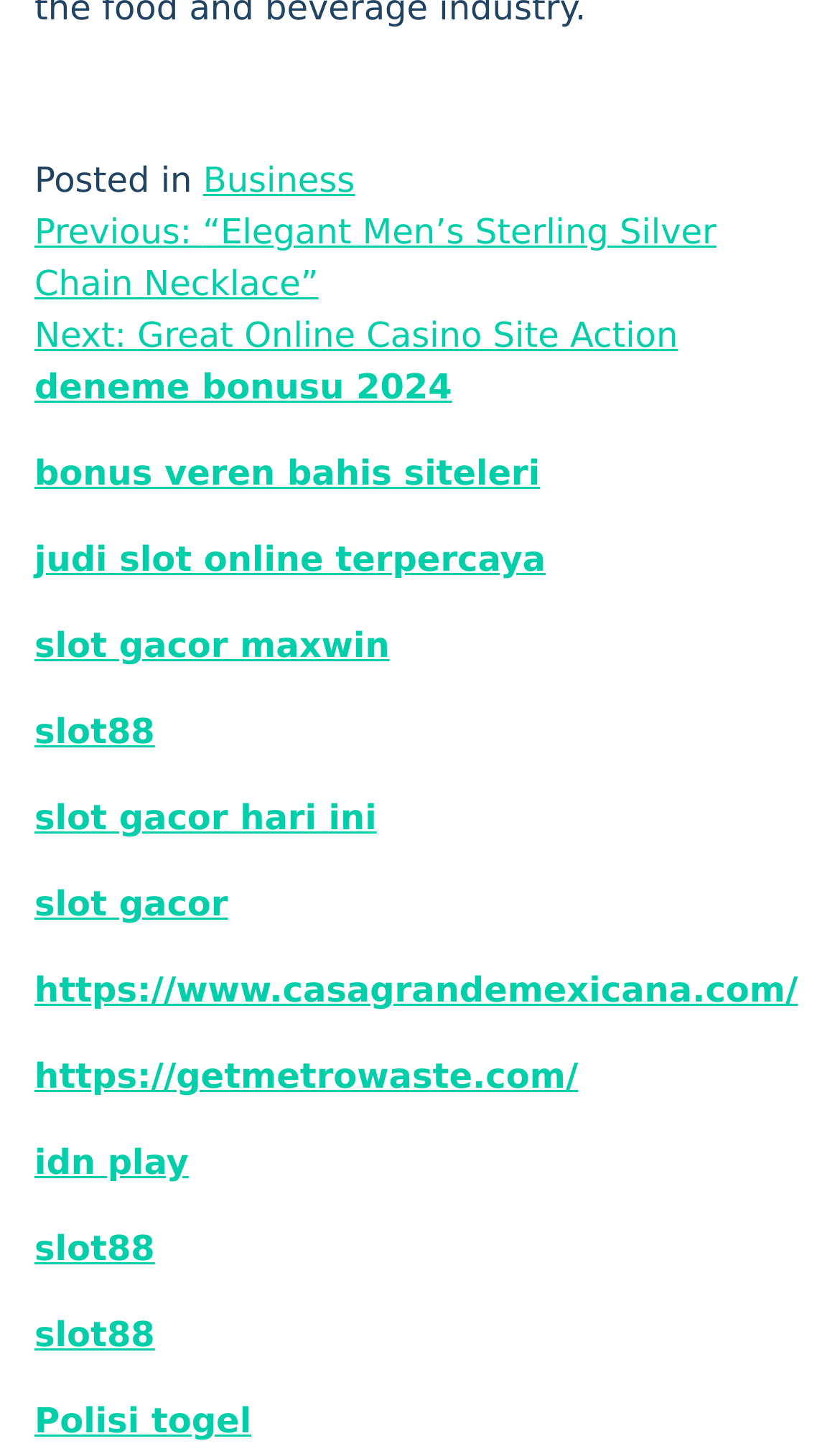Identify the bounding box for the UI element described as: "slot gacor maxwin". The coordinates should be four float numbers between 0 and 1, i.e., [left, top, right, bottom].

[0.041, 0.433, 0.464, 0.461]